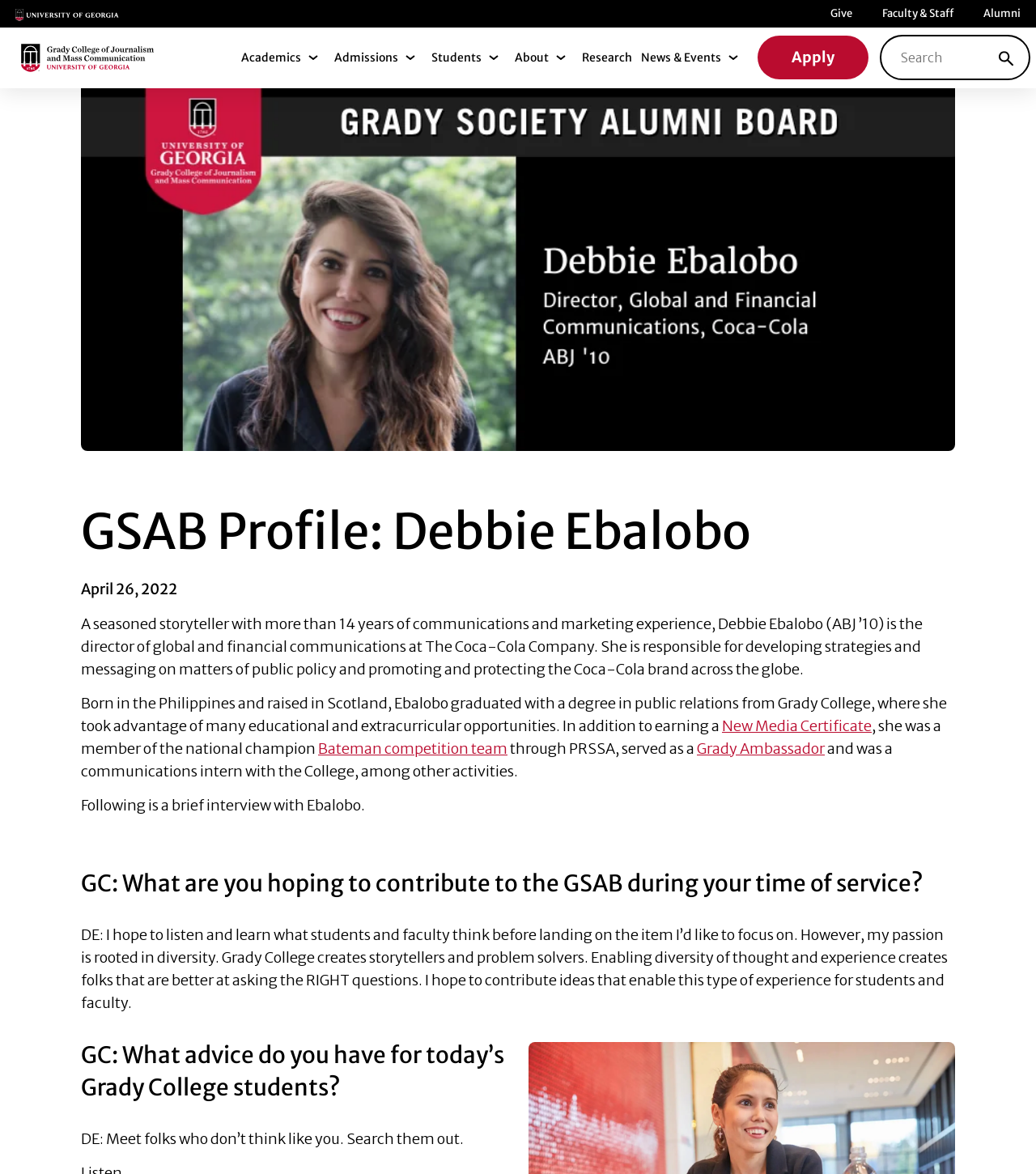What is Debbie Ebalobo's job title?
Use the information from the image to give a detailed answer to the question.

I found this answer by reading the text description of Debbie Ebalobo, which states that she 'is the director of global and financial communications at The Coca-Cola Company.'